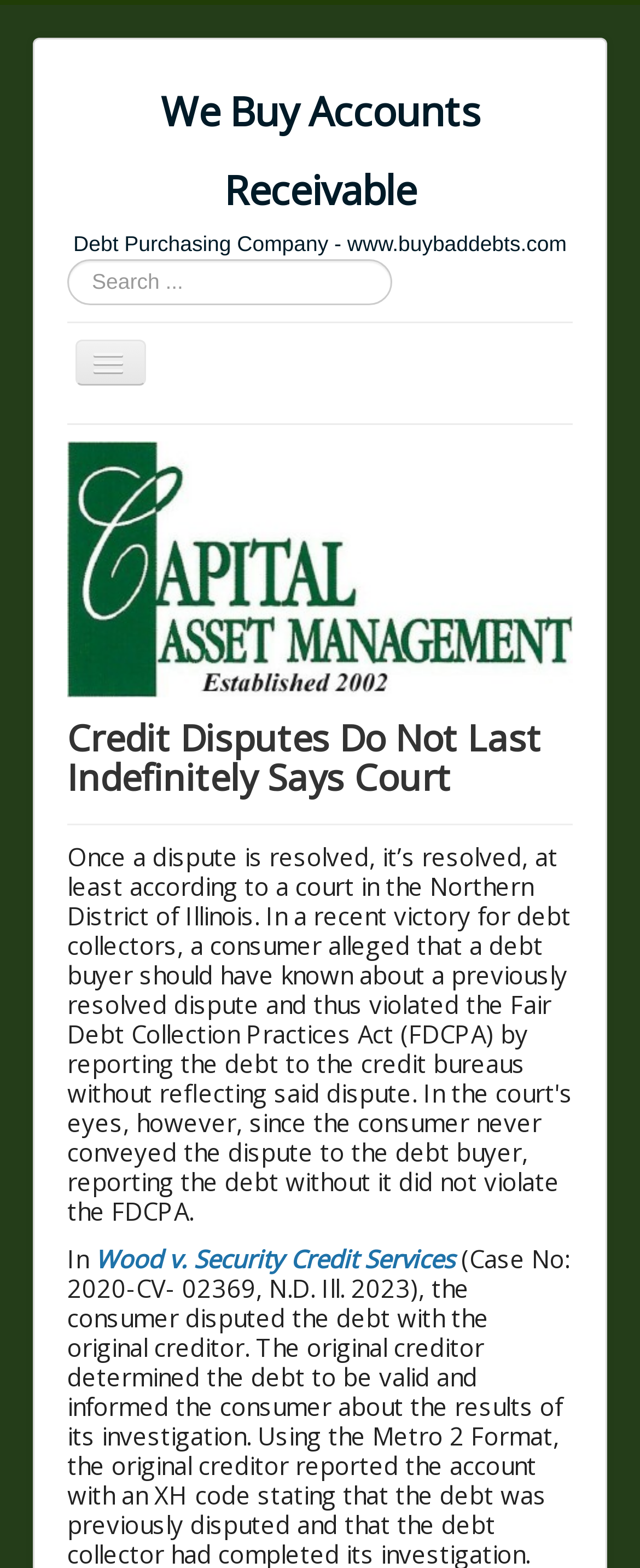Using the provided description: "Home", find the bounding box coordinates of the corresponding UI element. The output should be four float numbers between 0 and 1, in the format [left, top, right, bottom].

[0.105, 0.267, 0.895, 0.3]